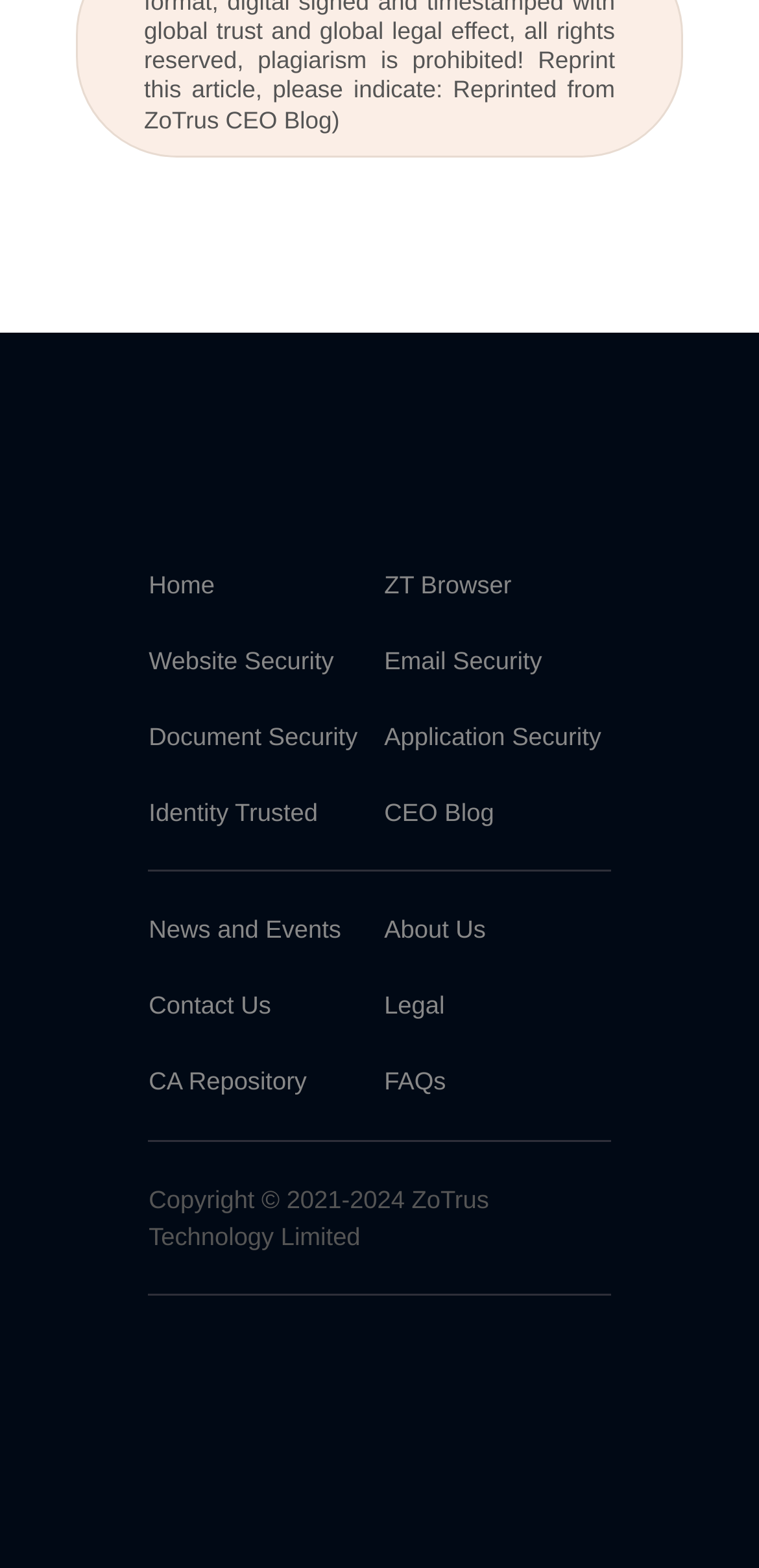Please provide a comprehensive answer to the question based on the screenshot: What is the last link in the navigation menu?

The navigation menu has several links, and the last link is 'FAQs', which is located at the bottom of the menu.